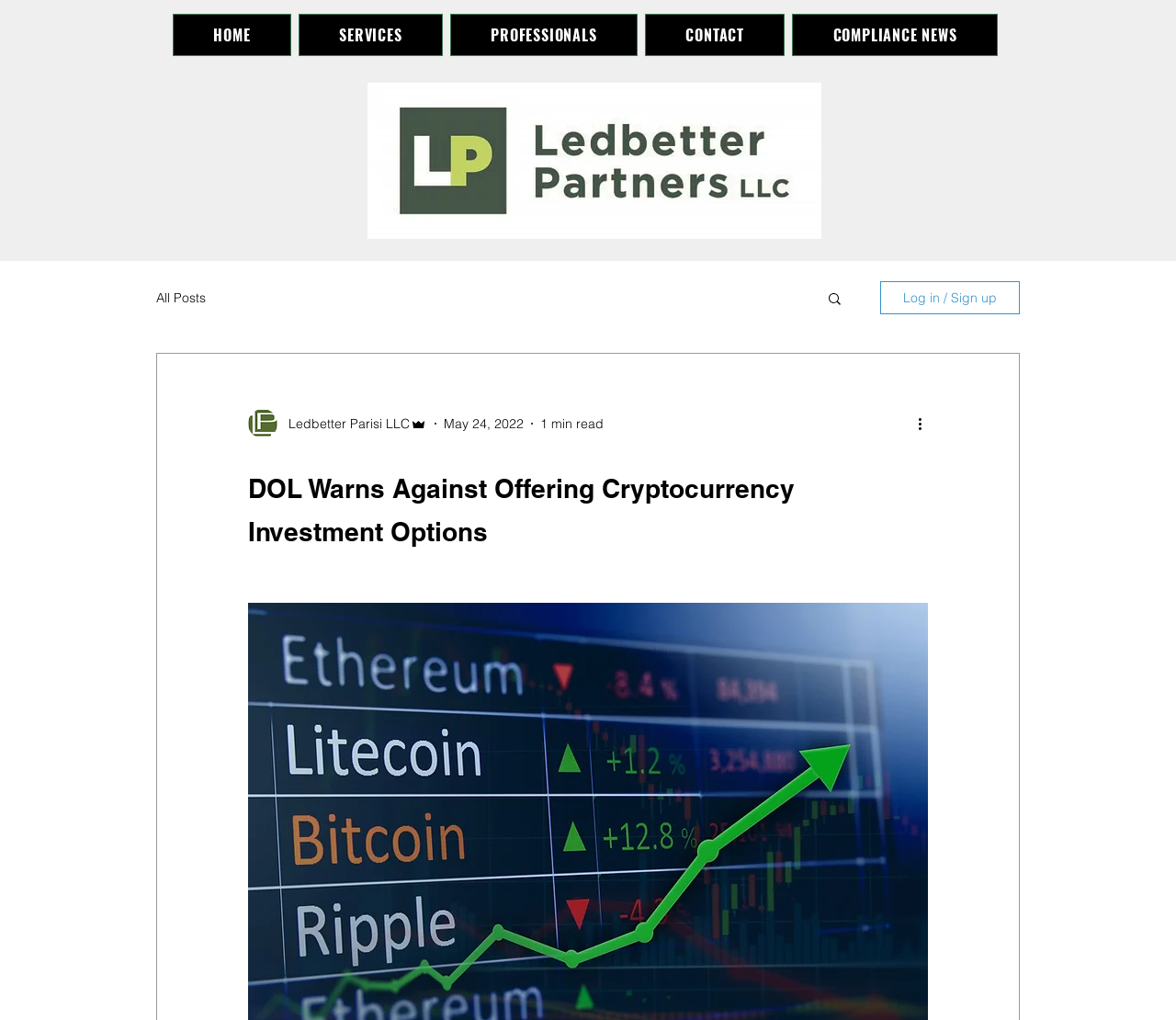Write an exhaustive caption that covers the webpage's main aspects.

The webpage is about the Employee Benefits Security Administration's (EBSA) recent release of Compliance Assistance Release No. 2022-01, which advises 401(k) plan fiduciaries to be cautious before adding a cryptocurrency option to the plan's investment.

At the top of the page, there is a navigation menu with five links: "HOME", "SERVICES", "PROFESSIONALS", "CONTACT", and "COMPLIANCE NEWS". Below this menu, there is a banner with an image and a logo.

On the left side of the page, there is a secondary navigation menu with a link to "All Posts" under the "blog" section. Next to this menu, there is a search button with a magnifying glass icon.

On the right side of the page, there is a section with a writer's picture, their name "Admin", and the date "May 24, 2022". Below this section, there is a button to "Log in / Sign up".

The main content of the page is a heading that reads "DOL Warns Against Offering Cryptocurrency Investment Options". This heading is centered on the page and takes up most of the width.

There are several images on the page, including a logo, a writer's picture, and icons for the search button and the "More actions" button. The page also has several buttons, including "Search", "Log in / Sign up", and "More actions".